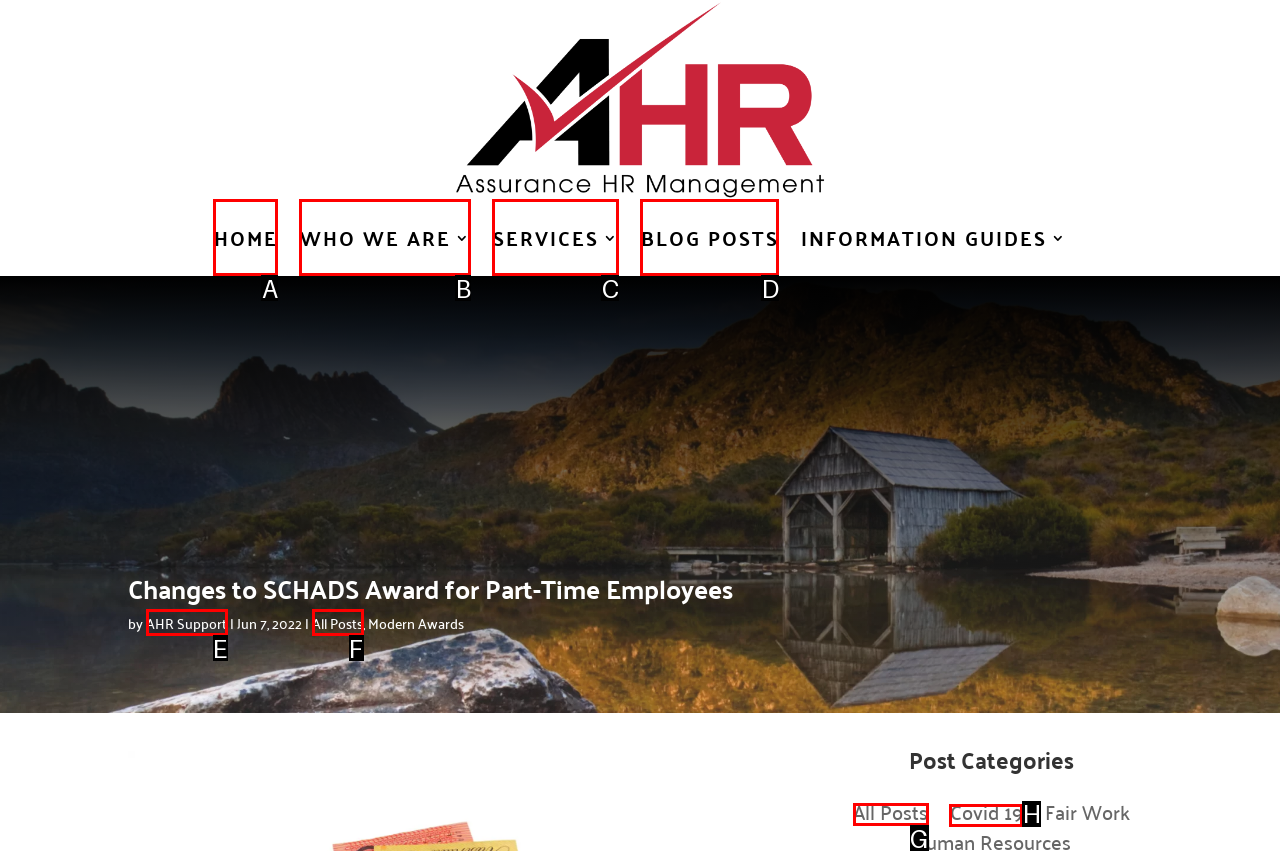Identify the HTML element you need to click to achieve the task: read about Covid 19. Respond with the corresponding letter of the option.

H